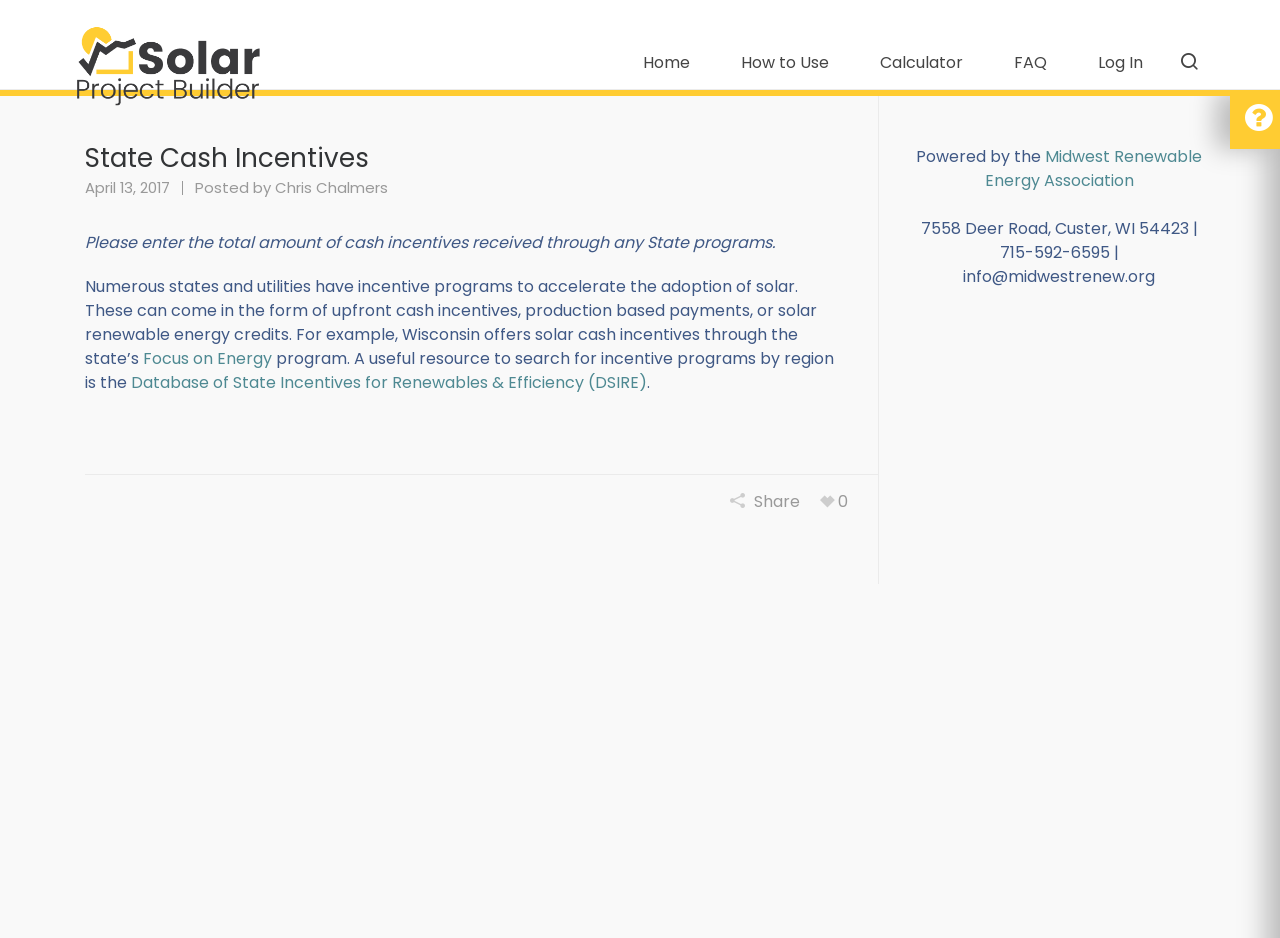Determine the bounding box coordinates of the section I need to click to execute the following instruction: "Search for incentive programs by region on DSIRE". Provide the coordinates as four float numbers between 0 and 1, i.e., [left, top, right, bottom].

[0.102, 0.396, 0.505, 0.42]